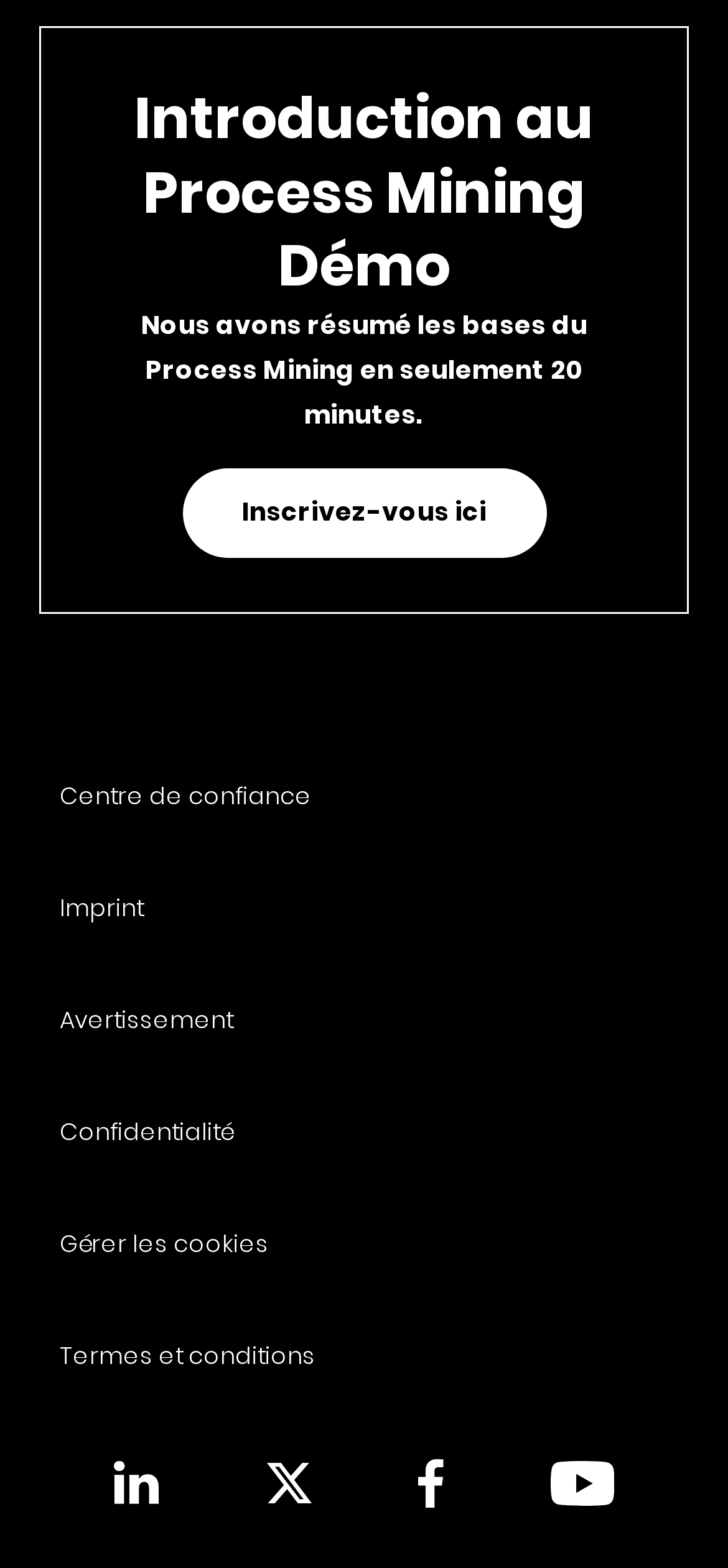What is the purpose of the 'Inscrivez-vous ici' link?
Answer the question with detailed information derived from the image.

The 'Inscrivez-vous ici' link is likely used to sign up for something, possibly a demo or a course related to Process Mining, as it is placed prominently below the introduction.